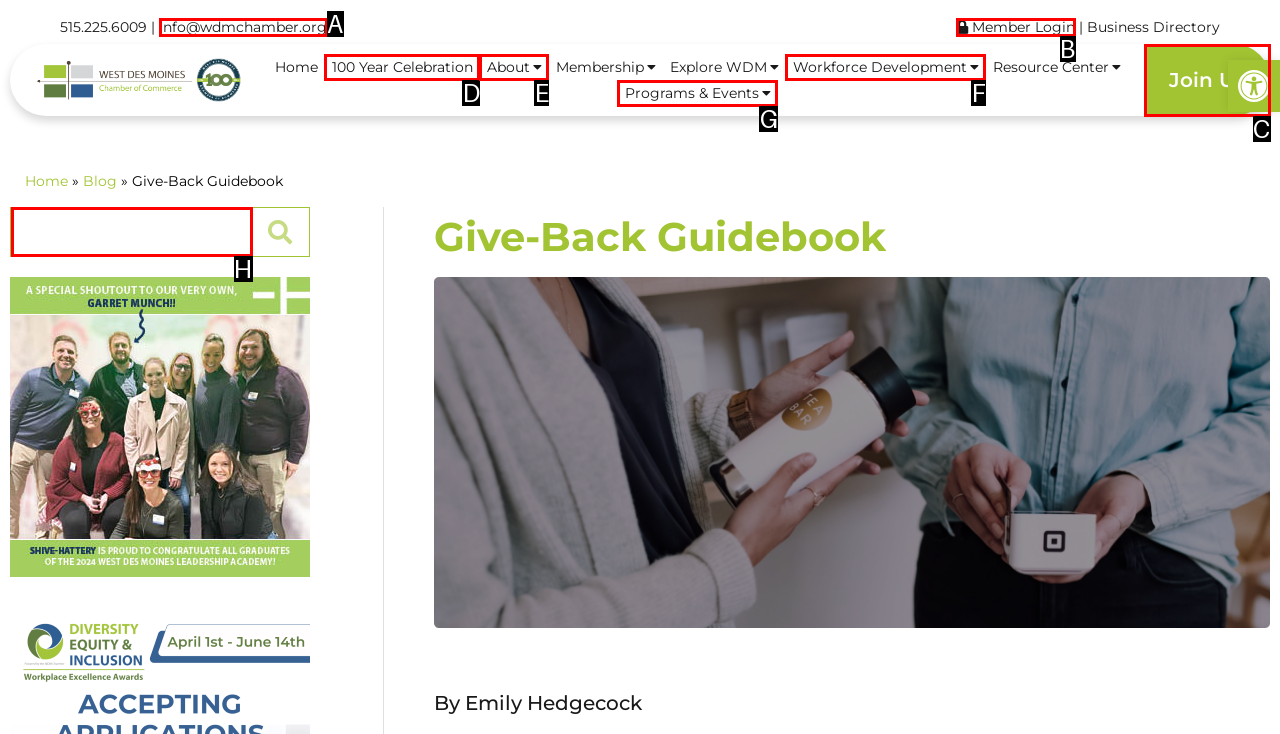Pick the option that should be clicked to perform the following task: Search for something
Answer with the letter of the selected option from the available choices.

H